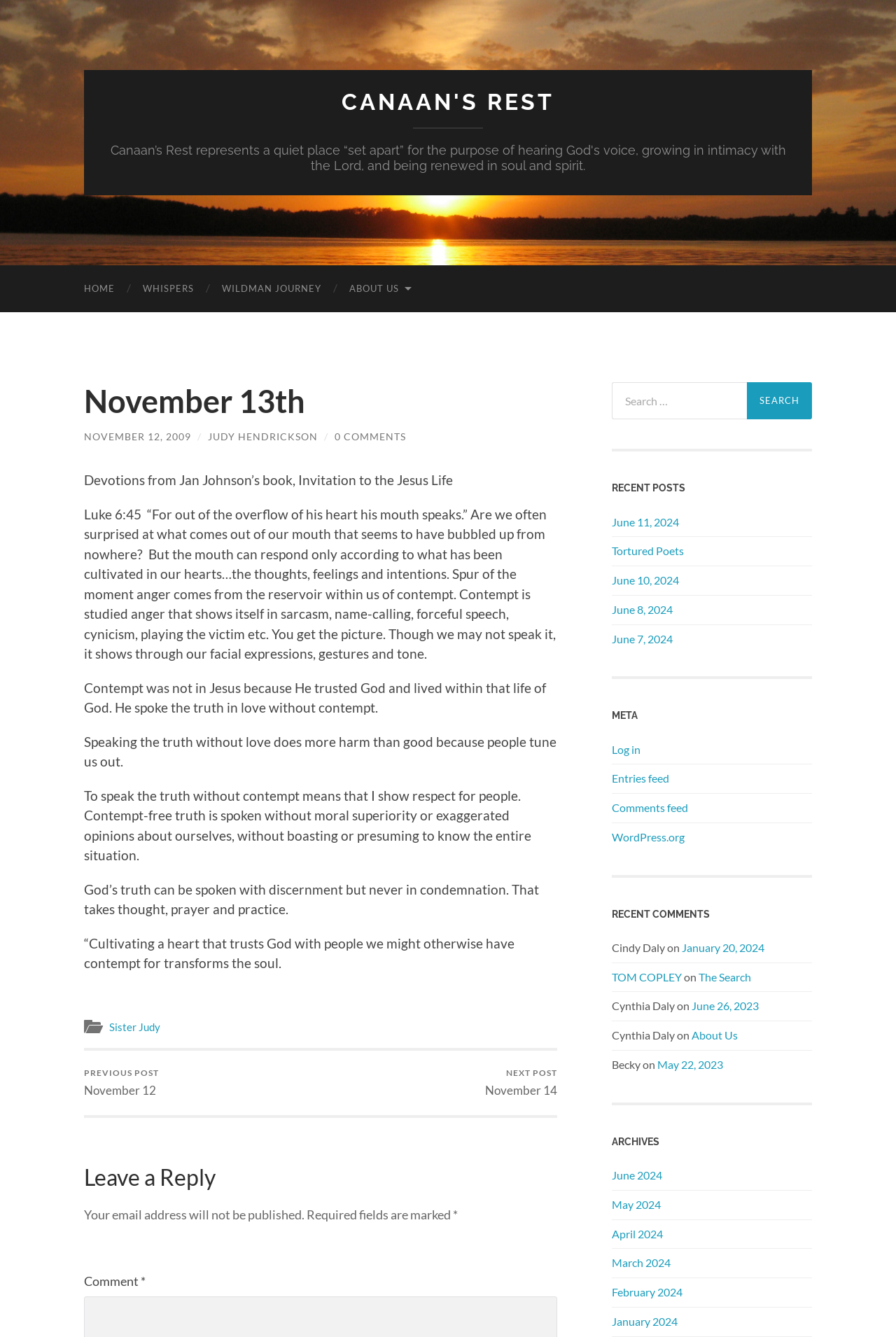What is the title of the current post?
By examining the image, provide a one-word or phrase answer.

November 13th